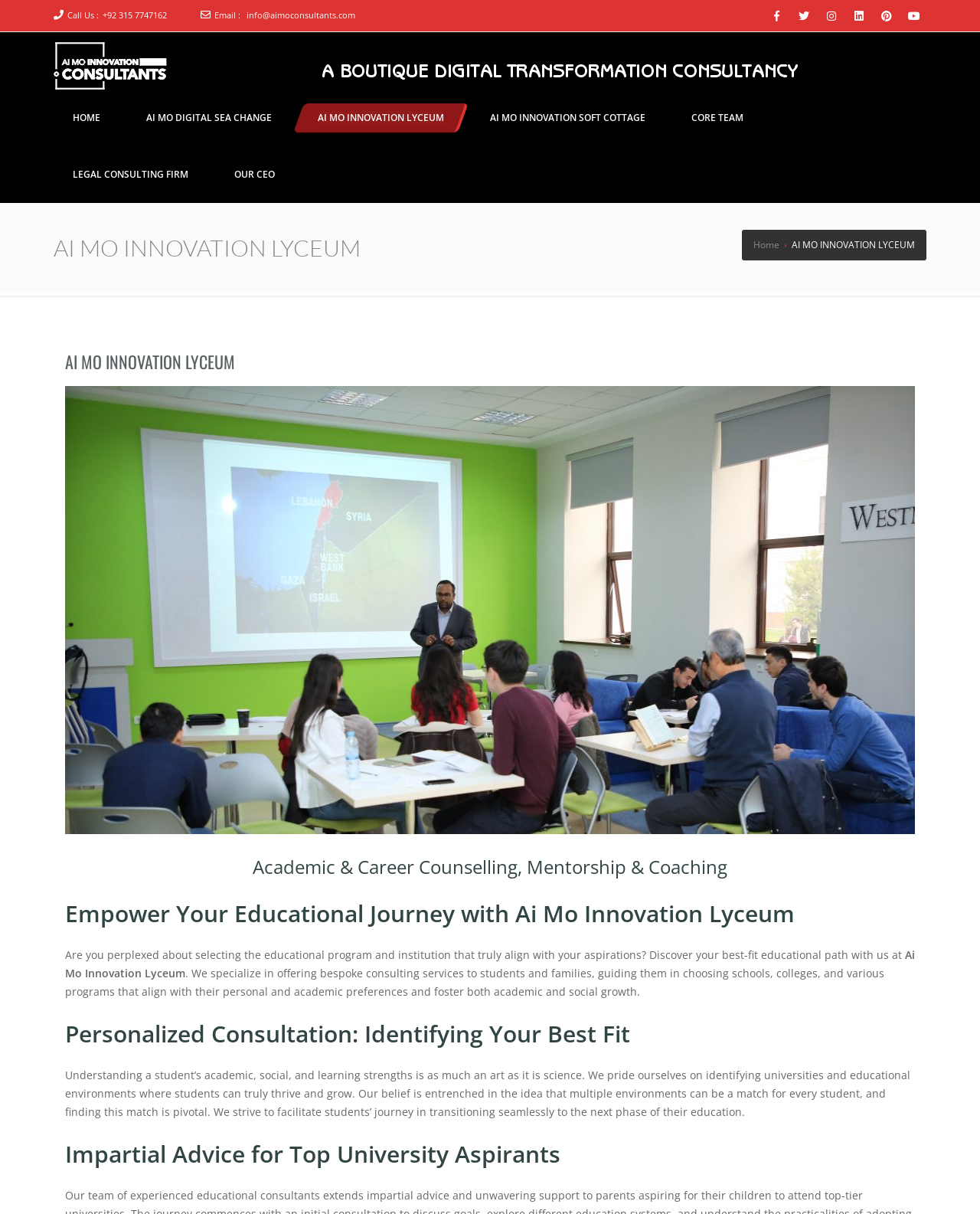Please identify the bounding box coordinates of the element that needs to be clicked to execute the following command: "Learn about AI MO DIGITAL SEA CHANGE". Provide the bounding box using four float numbers between 0 and 1, formatted as [left, top, right, bottom].

[0.13, 0.085, 0.297, 0.109]